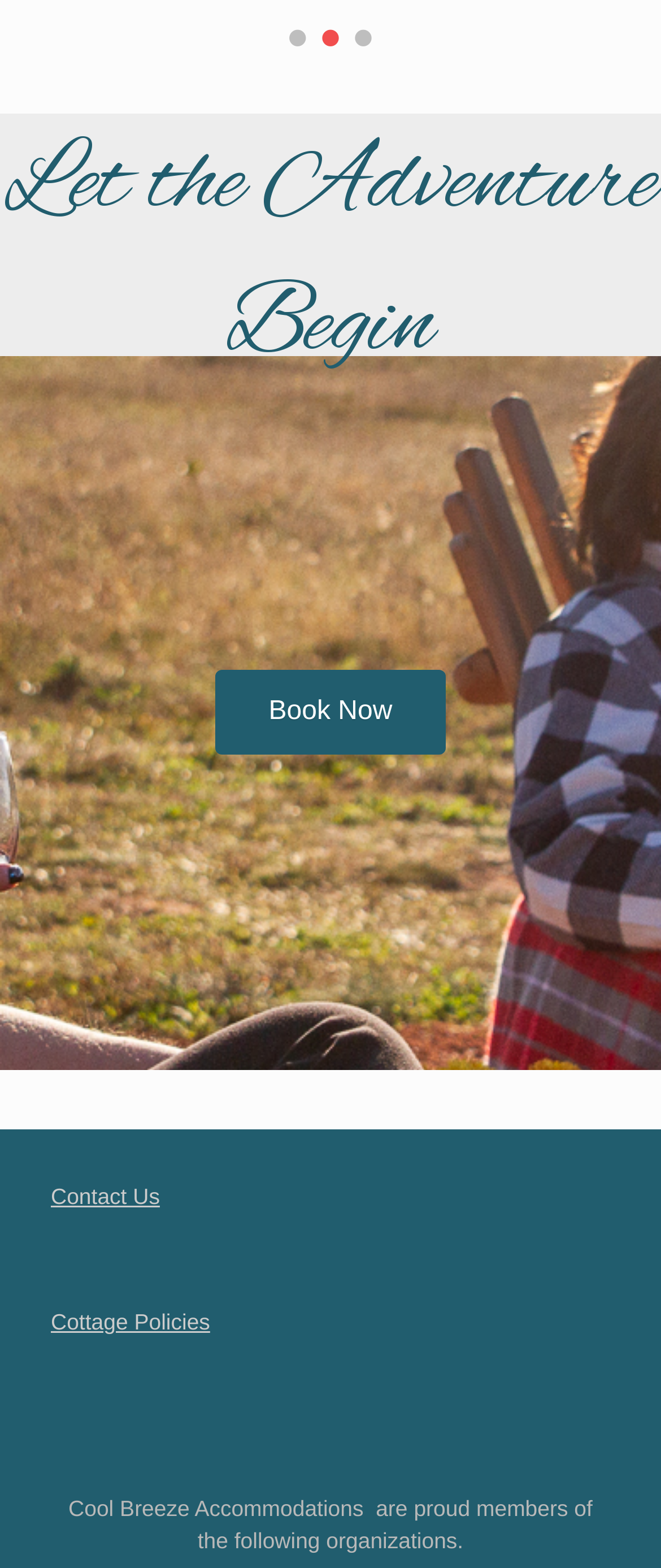What is the call-to-action button in the middle?
Analyze the screenshot and provide a detailed answer to the question.

I looked at the link element in the middle of the webpage, which has a bounding box with y1 coordinate 0.427, indicating it is a prominent call-to-action button. The text of this button is 'Book Now'.